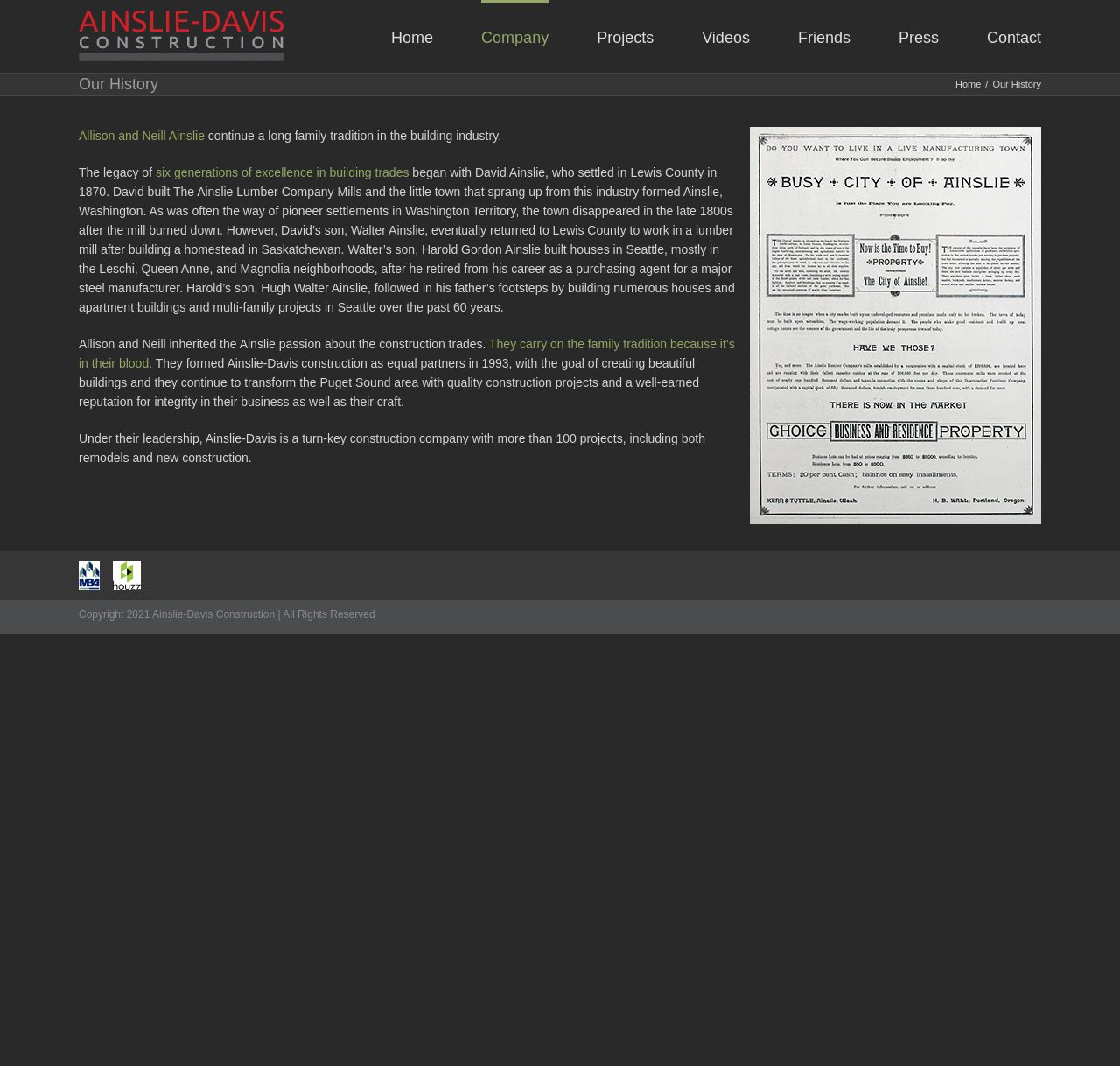Can you identify the bounding box coordinates of the clickable region needed to carry out this instruction: 'View Company information'? The coordinates should be four float numbers within the range of 0 to 1, stated as [left, top, right, bottom].

[0.43, 0.0, 0.49, 0.068]